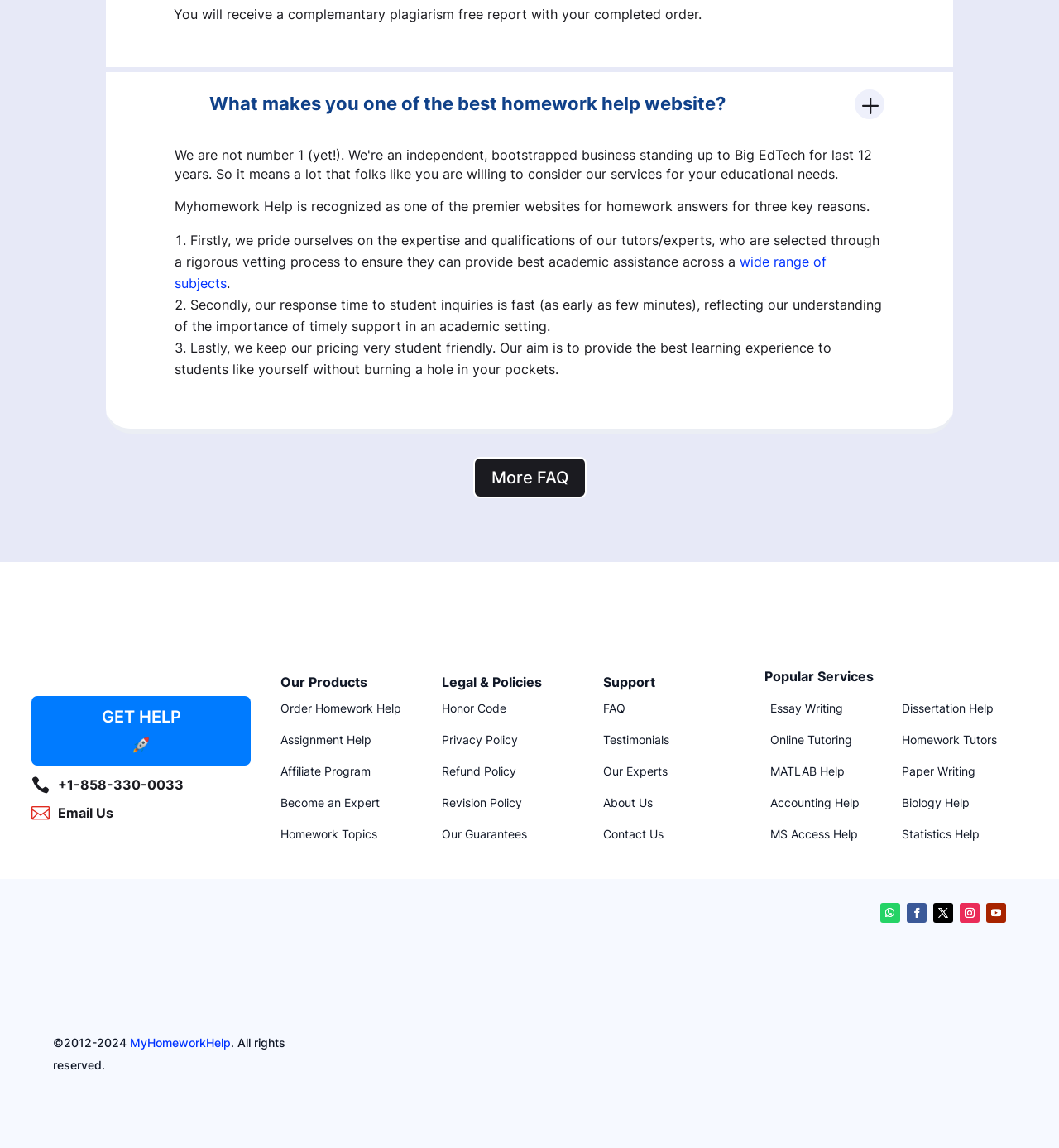Determine the bounding box of the UI element mentioned here: "Revision Policy". The coordinates must be in the format [left, top, right, bottom] with values ranging from 0 to 1.

[0.417, 0.693, 0.493, 0.705]